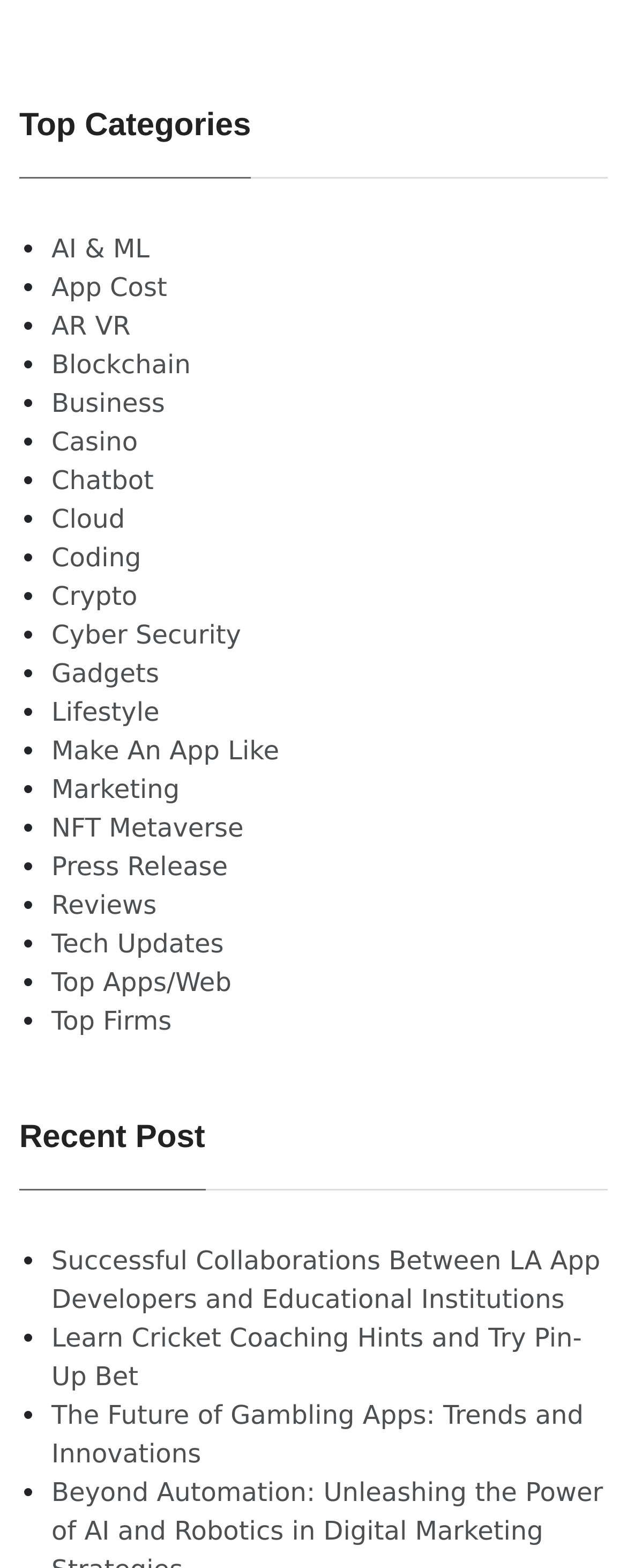Please analyze the image and give a detailed answer to the question:
What is the topic of the first recent post?

In the 'Recent Post' section, I can see a link with the text 'Successful Collaborations Between LA App Developers and Educational Institutions'. This is likely the topic of the first recent post on this webpage.